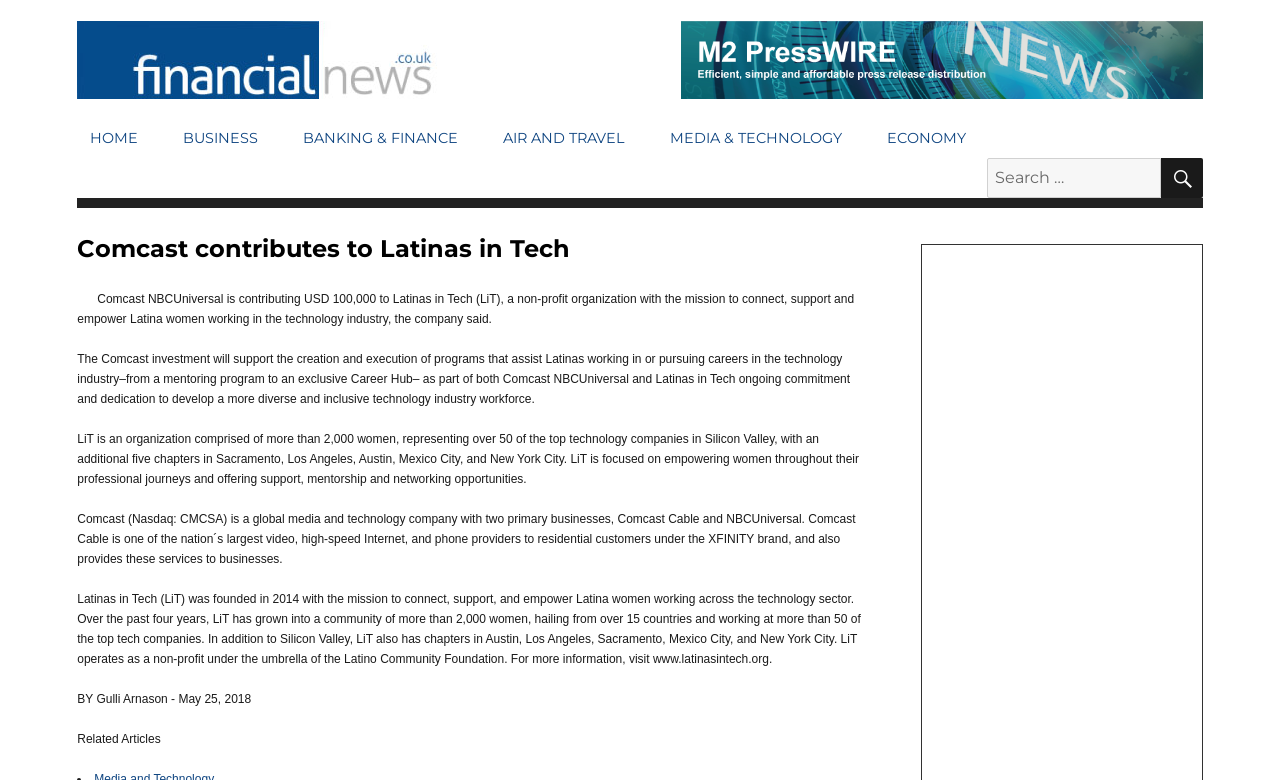Extract the bounding box of the UI element described as: "https://twitter.com/Biomechanist_".

None